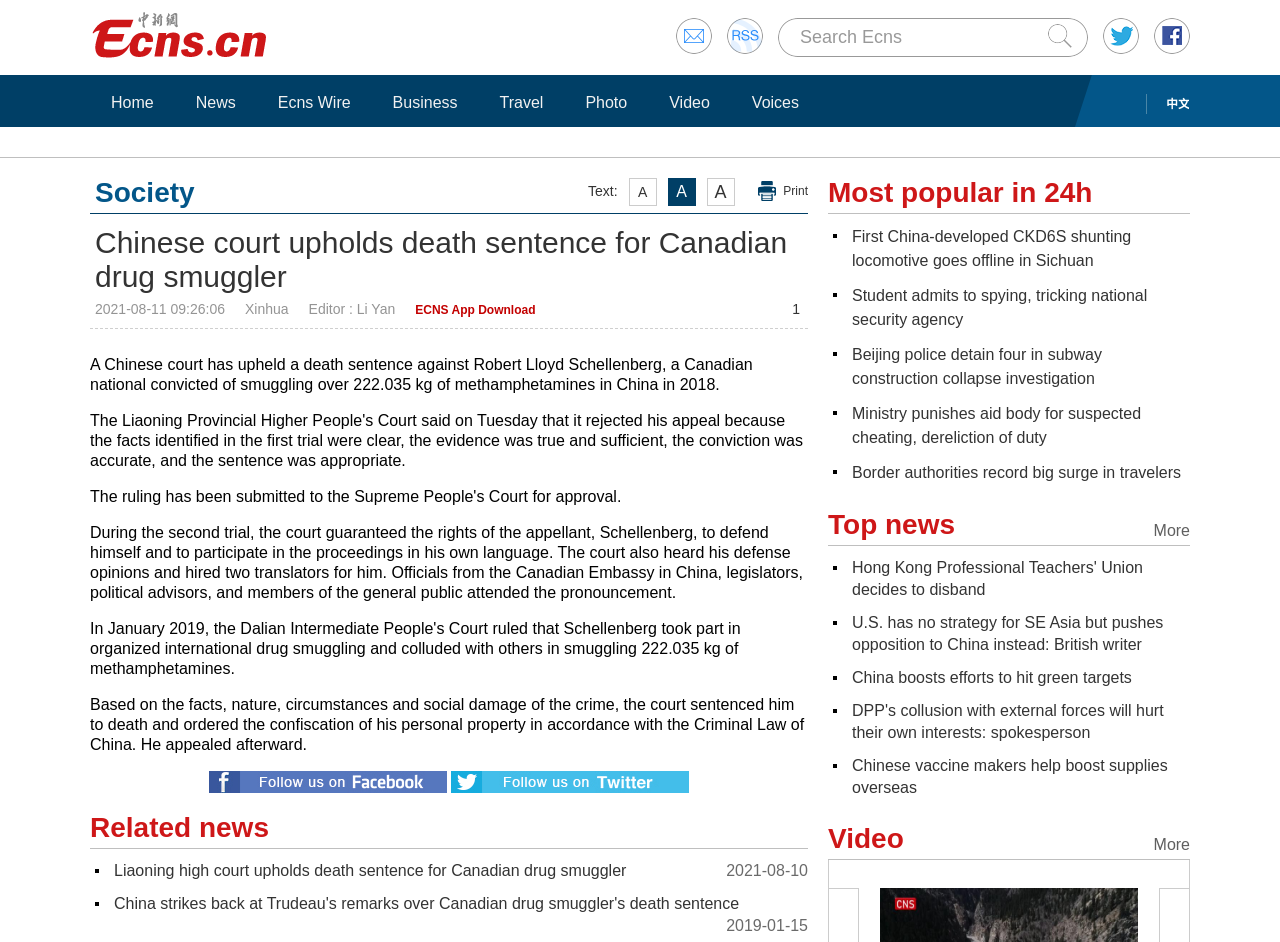Provide a single word or phrase to answer the given question: 
What is the category of the news article?

Society